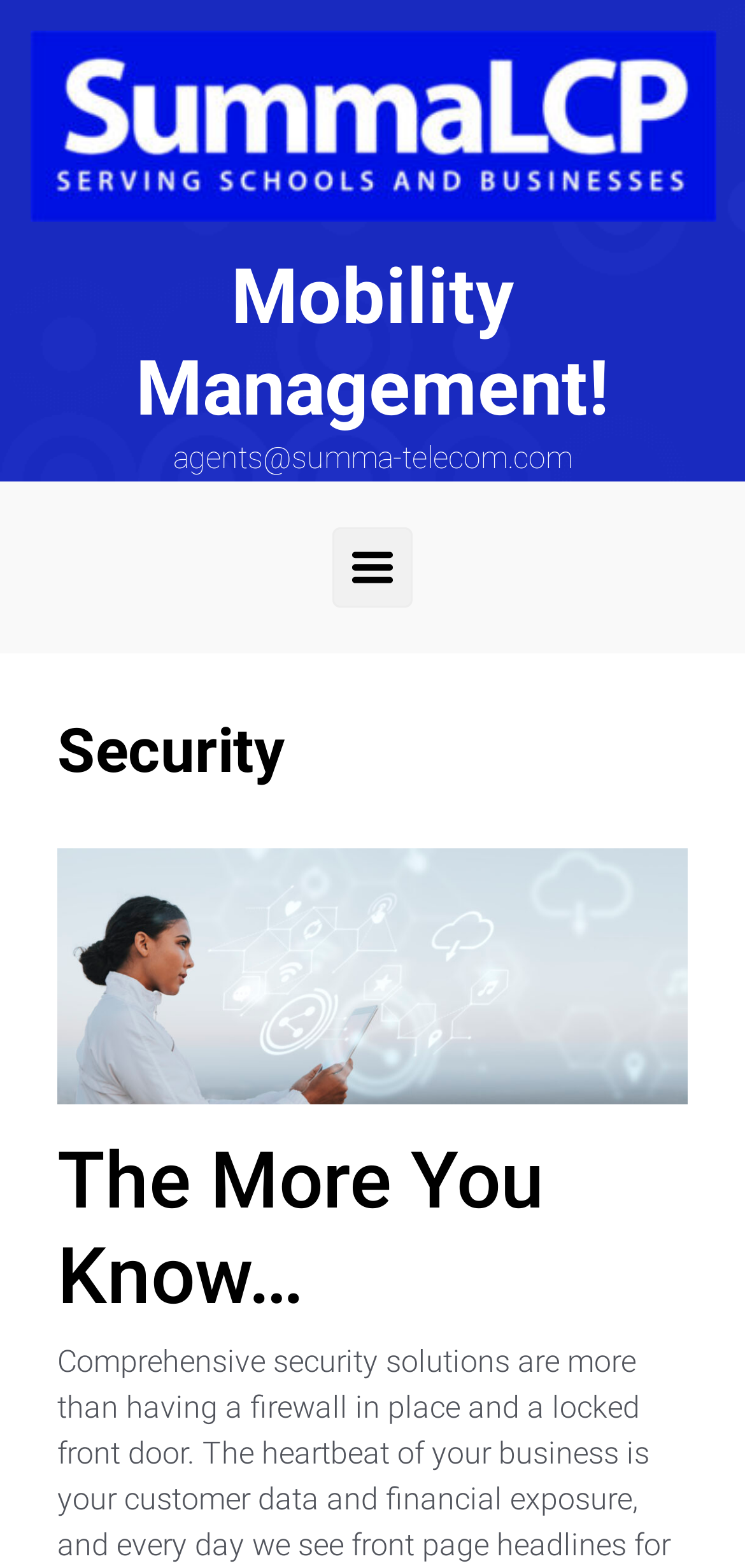What is the heading below the primary button?
Based on the screenshot, respond with a single word or phrase.

Security